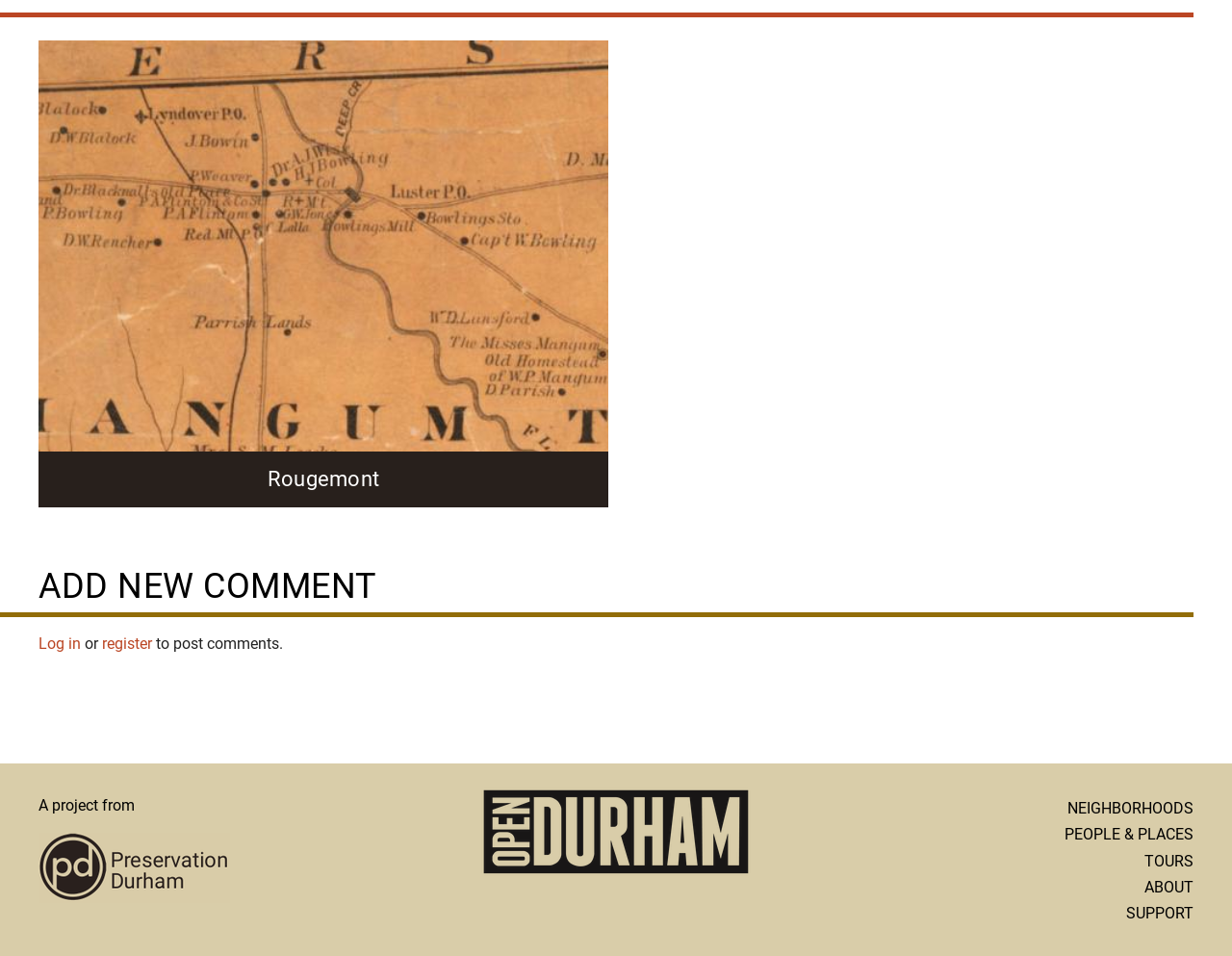Based on the element description: "register", identify the bounding box coordinates for this UI element. The coordinates must be four float numbers between 0 and 1, listed as [left, top, right, bottom].

[0.083, 0.664, 0.123, 0.683]